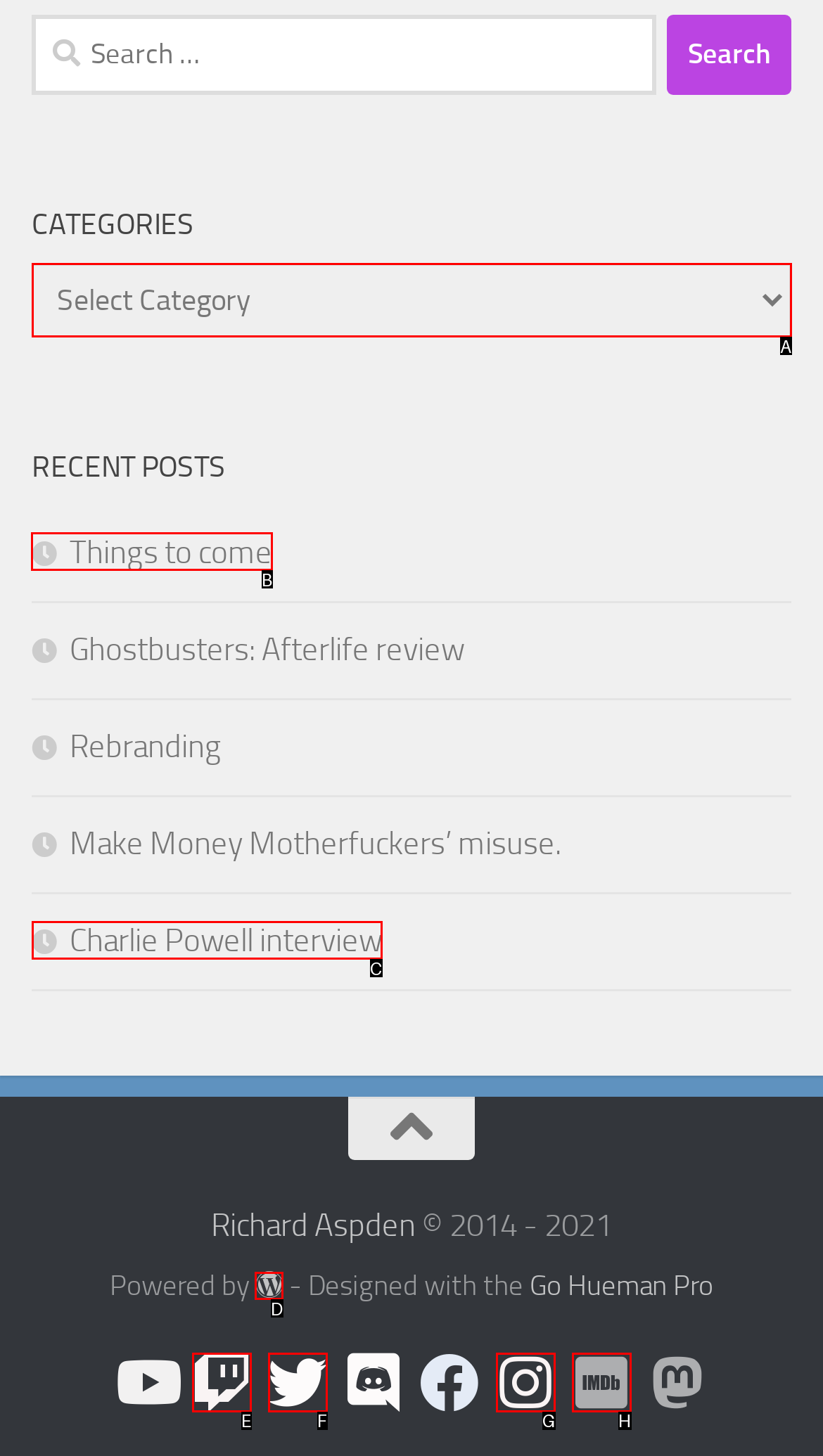Identify which lettered option completes the task: Read the post 'Things to come'. Provide the letter of the correct choice.

B